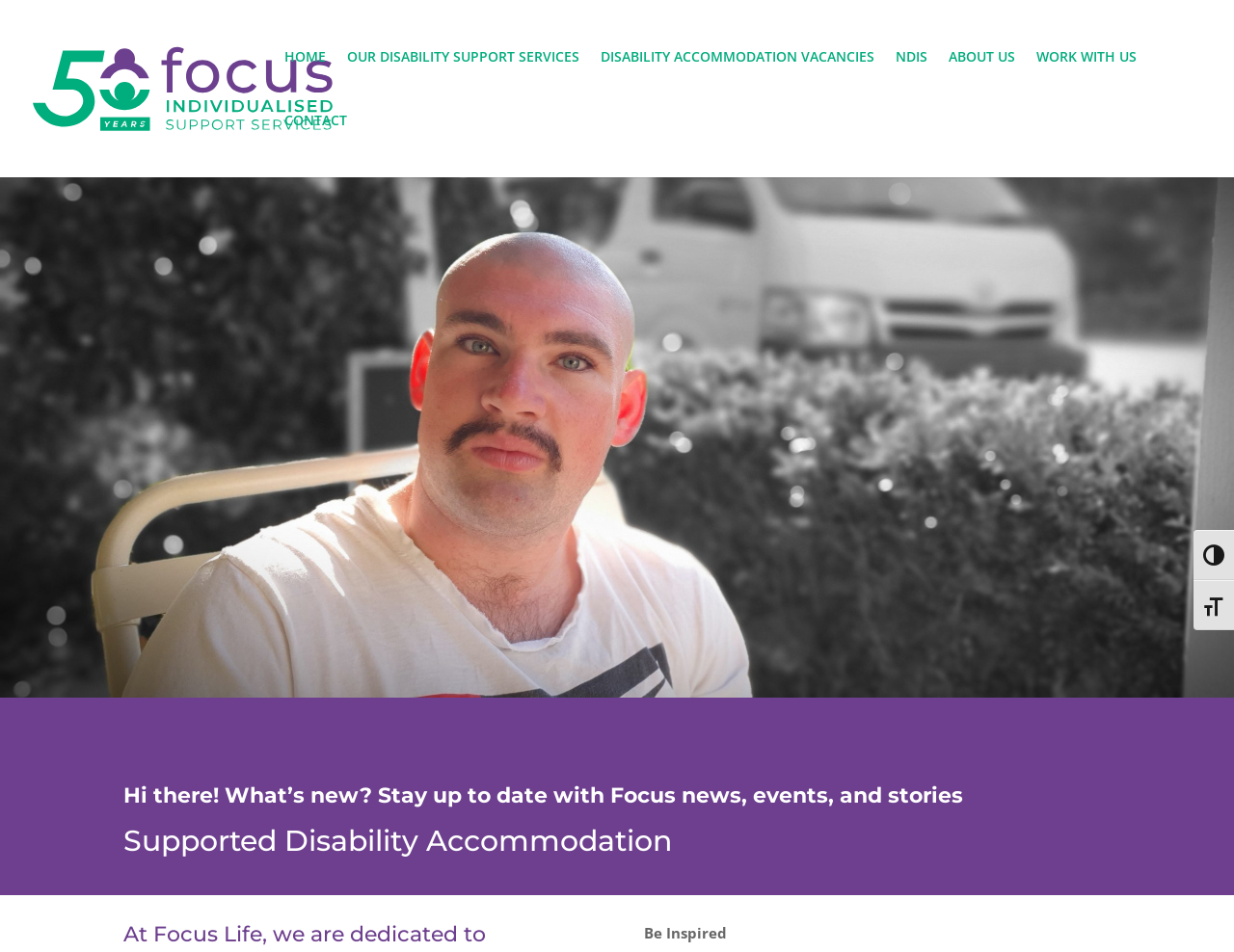Pinpoint the bounding box coordinates of the clickable element to carry out the following instruction: "Go to GRE Argument Essay 6."

None